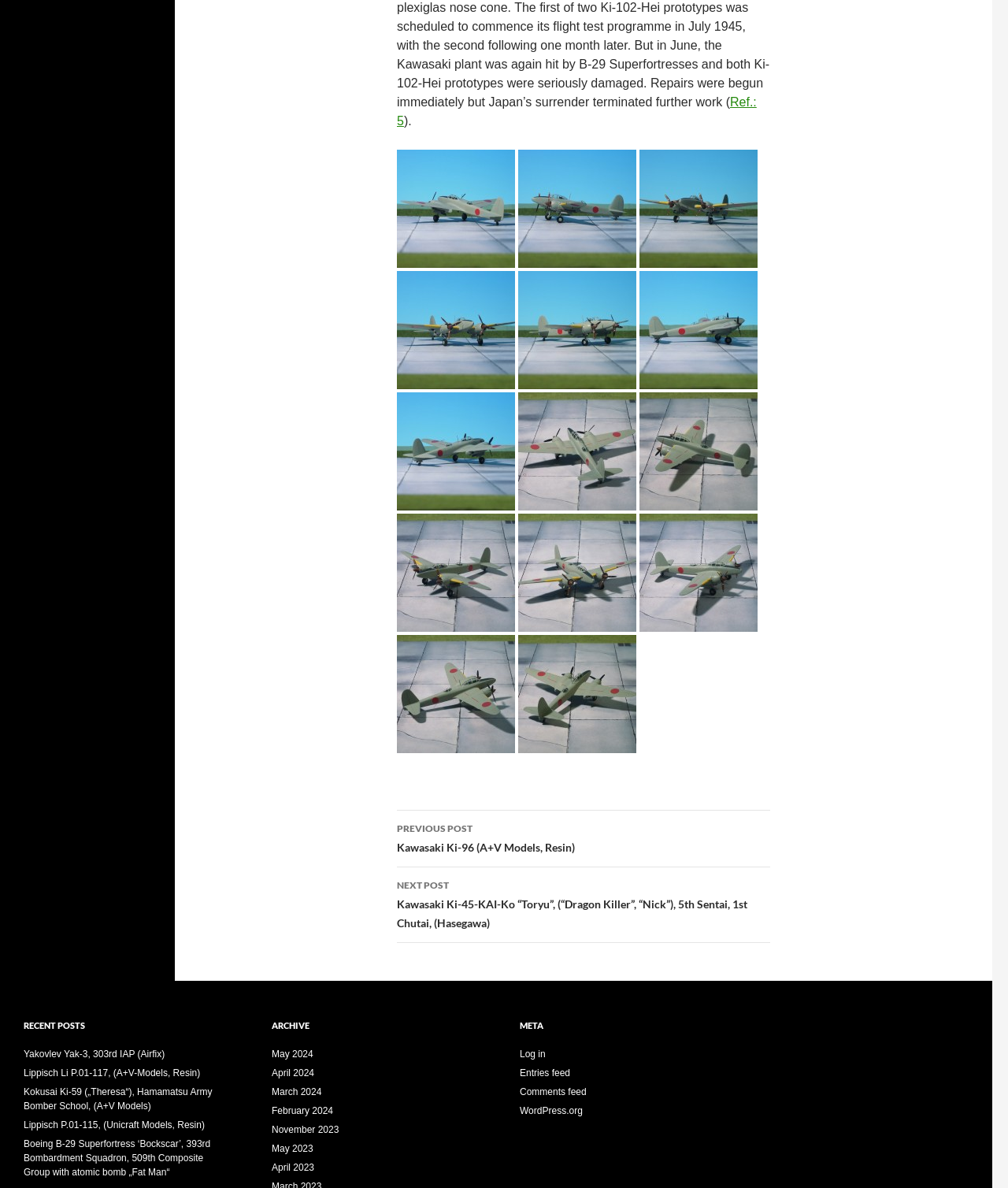Provide a single word or phrase answer to the question: 
What is the text of the last link in the archive section?

April 2023